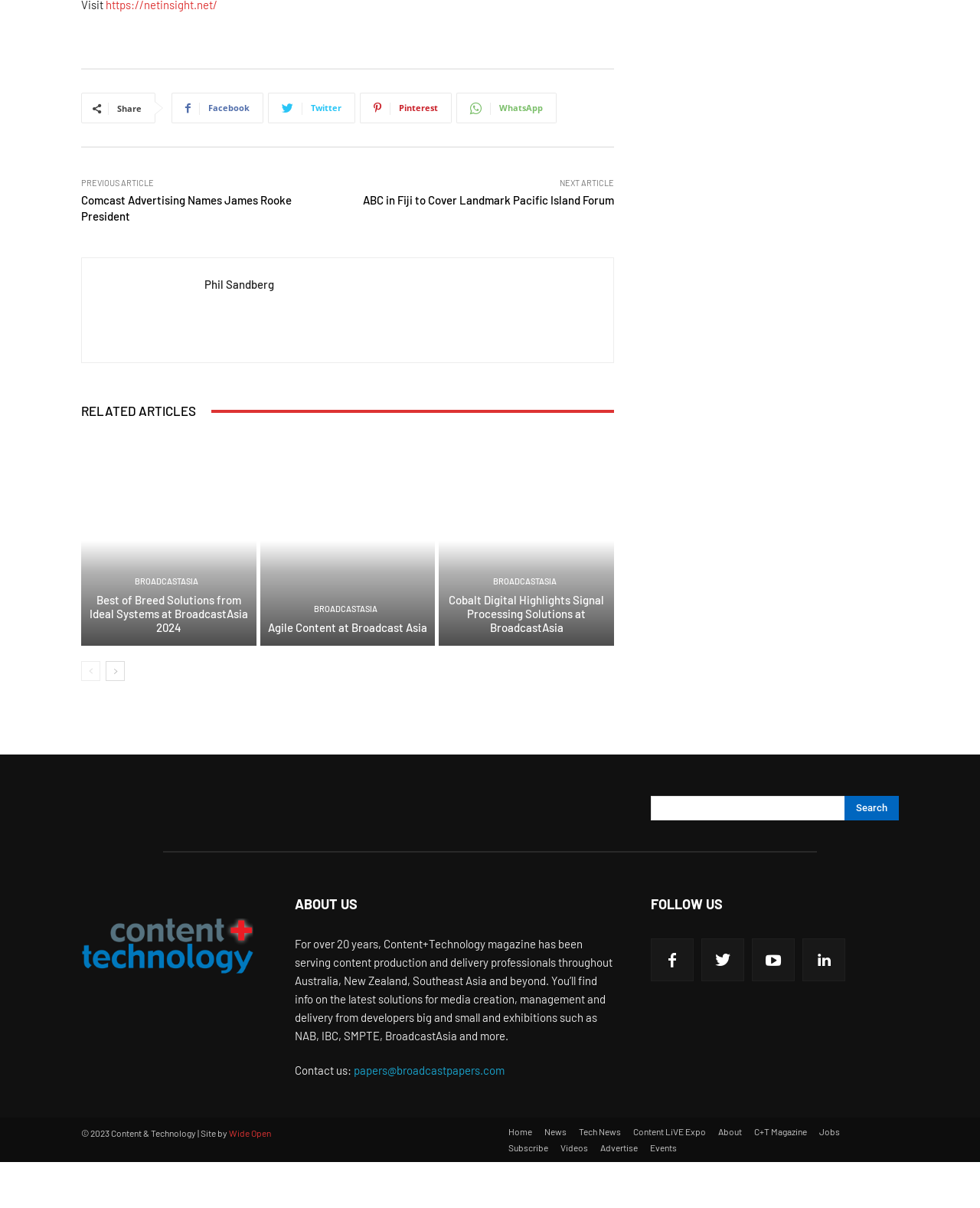Specify the bounding box coordinates of the element's area that should be clicked to execute the given instruction: "Visit the home page". The coordinates should be four float numbers between 0 and 1, i.e., [left, top, right, bottom].

[0.519, 0.932, 0.543, 0.941]